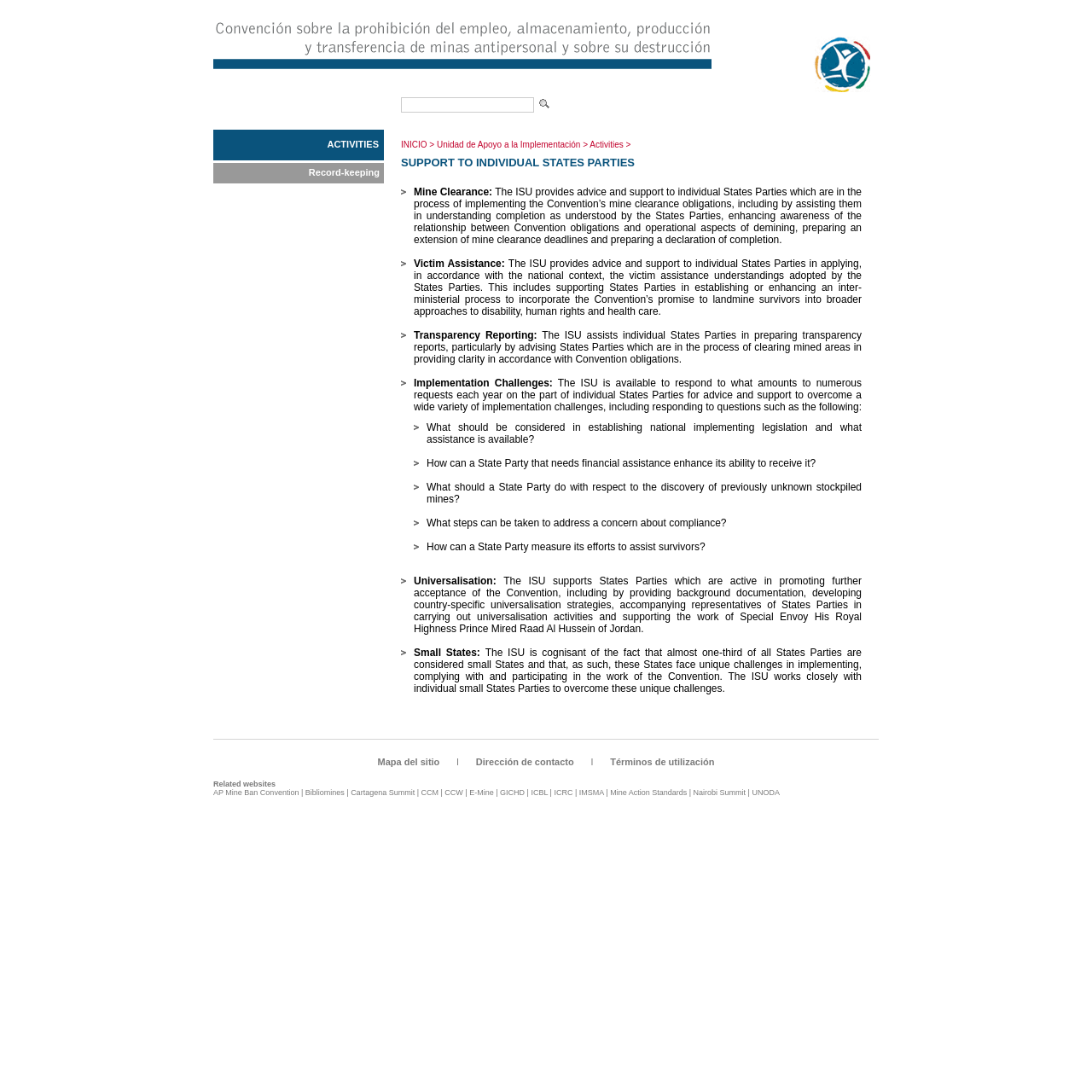Bounding box coordinates are specified in the format (top-left x, top-left y, bottom-right x, bottom-right y). All values are floating point numbers bounded between 0 and 1. Please provide the bounding box coordinate of the region this sentence describes: AP Mine Ban Convention

[0.195, 0.722, 0.274, 0.73]